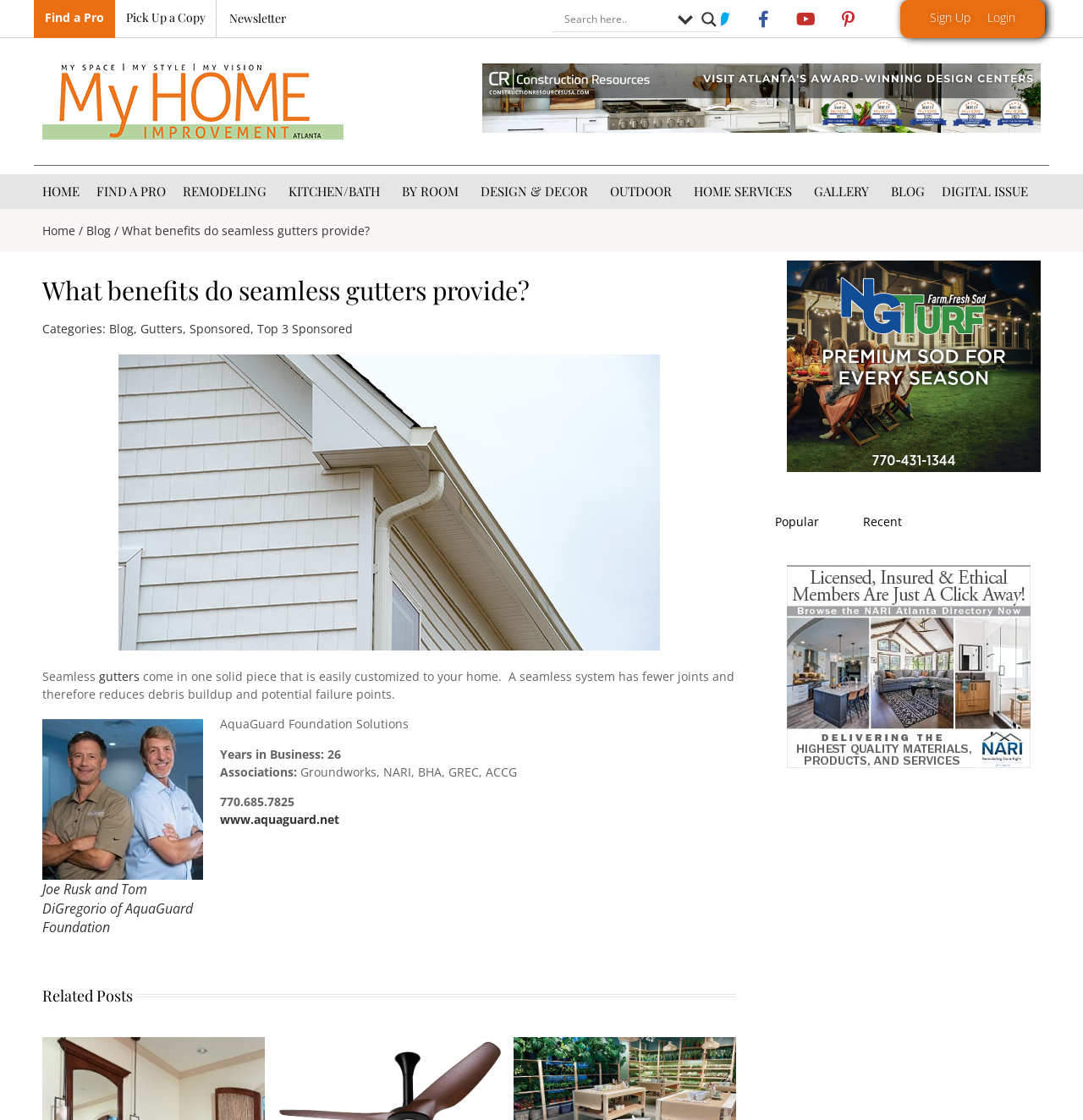Locate the bounding box coordinates of the clickable element to fulfill the following instruction: "Read the blog post about seamless gutters". Provide the coordinates as four float numbers between 0 and 1 in the format [left, top, right, bottom].

[0.039, 0.248, 0.68, 0.27]